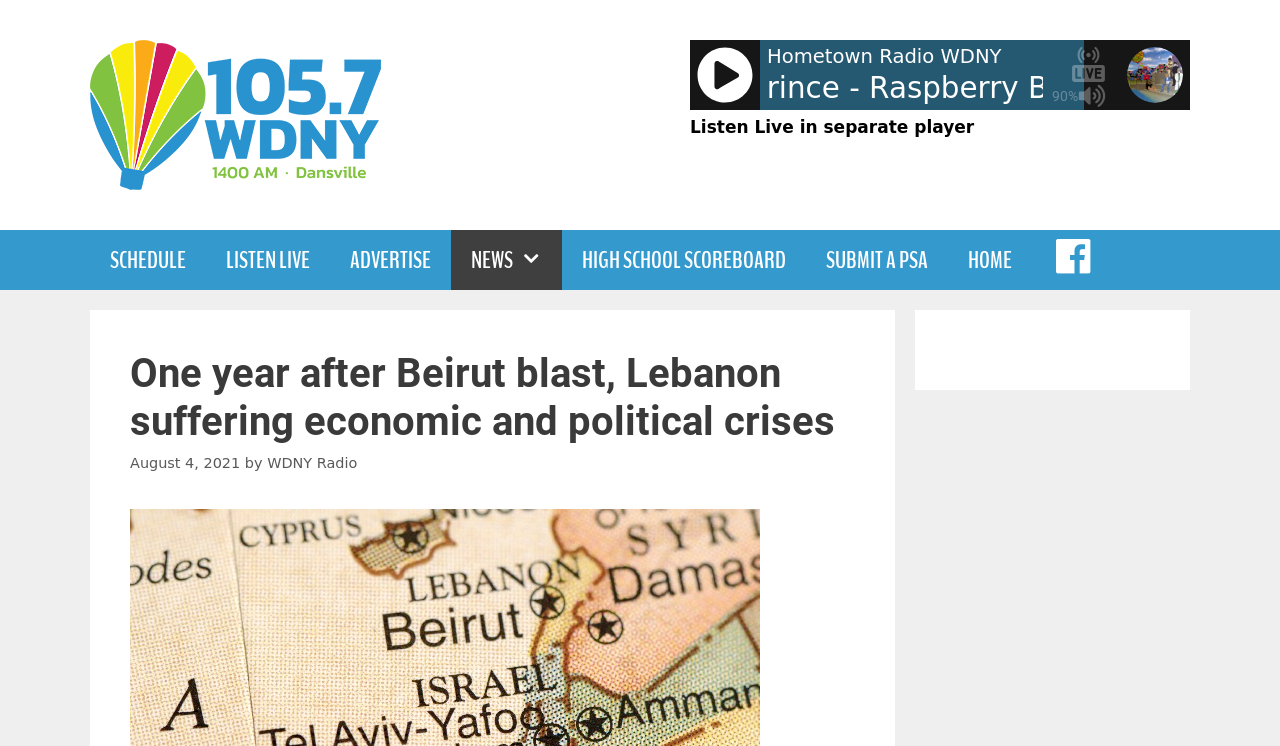Can you find the bounding box coordinates of the area I should click to execute the following instruction: "Click on the 'Listen Live in separate player' link"?

[0.539, 0.157, 0.761, 0.184]